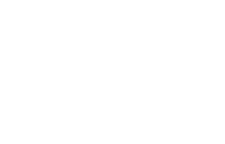Describe every significant element in the image thoroughly.

The image depicts a visual representation related to one of the articles on flood management, specifically titled "Depave – the Community-Based Approach to Storm Water Management." This article, highlighted within a section designated for editor's picks, explores innovative strategies for managing stormwater in a community setting. The illustration likely aligns with the themes of the article, emphasizing sustainability and urban planning in relation to flood prevention efforts. The accompanying text and hyperlinks provide readers with access to further information on the topic, showcasing the importance of community engagement in environmental management practices.